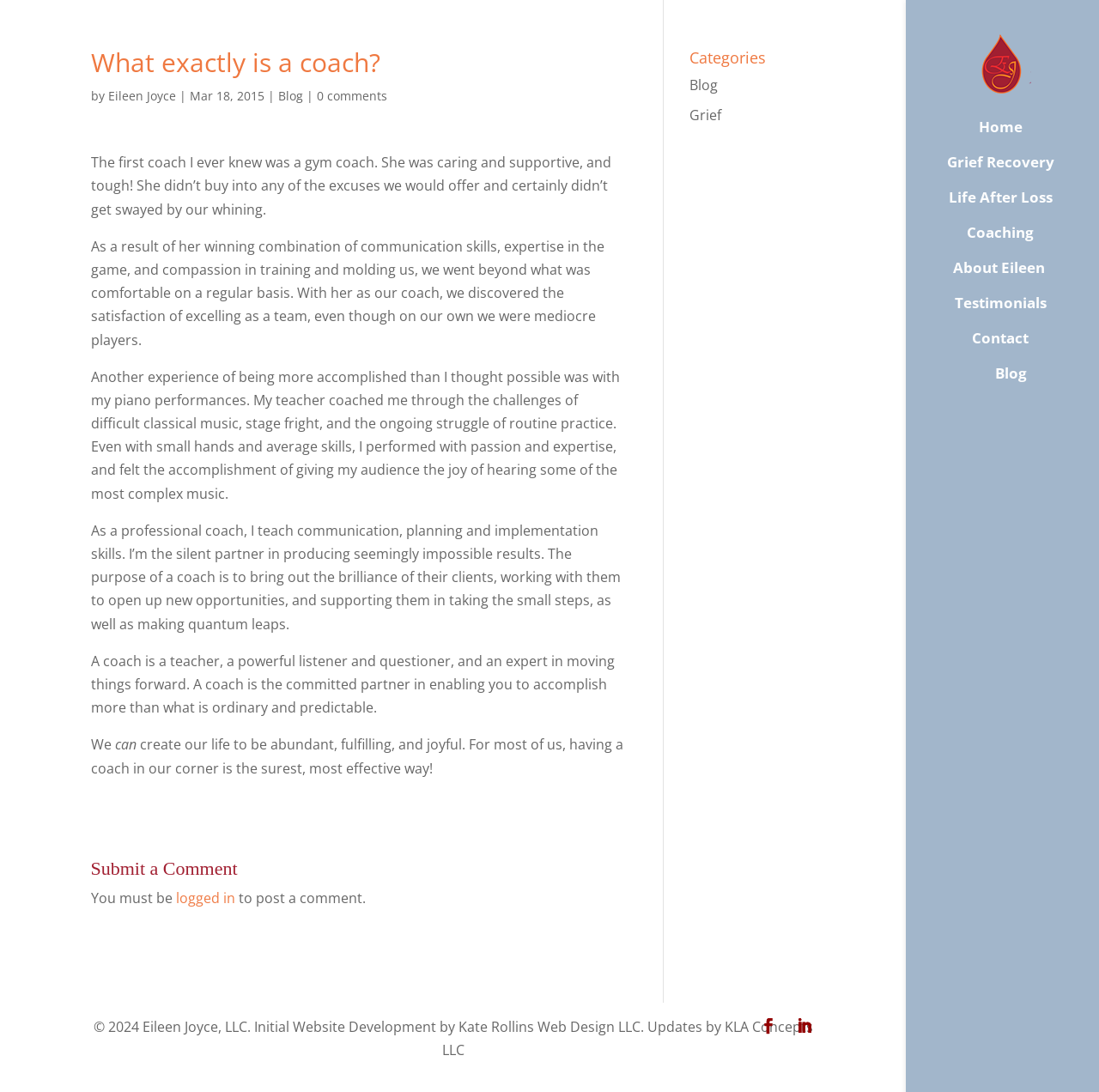Please locate the bounding box coordinates of the element's region that needs to be clicked to follow the instruction: "Visit the 'Grief Recovery' page". The bounding box coordinates should be provided as four float numbers between 0 and 1, i.e., [left, top, right, bottom].

[0.848, 0.14, 0.988, 0.172]